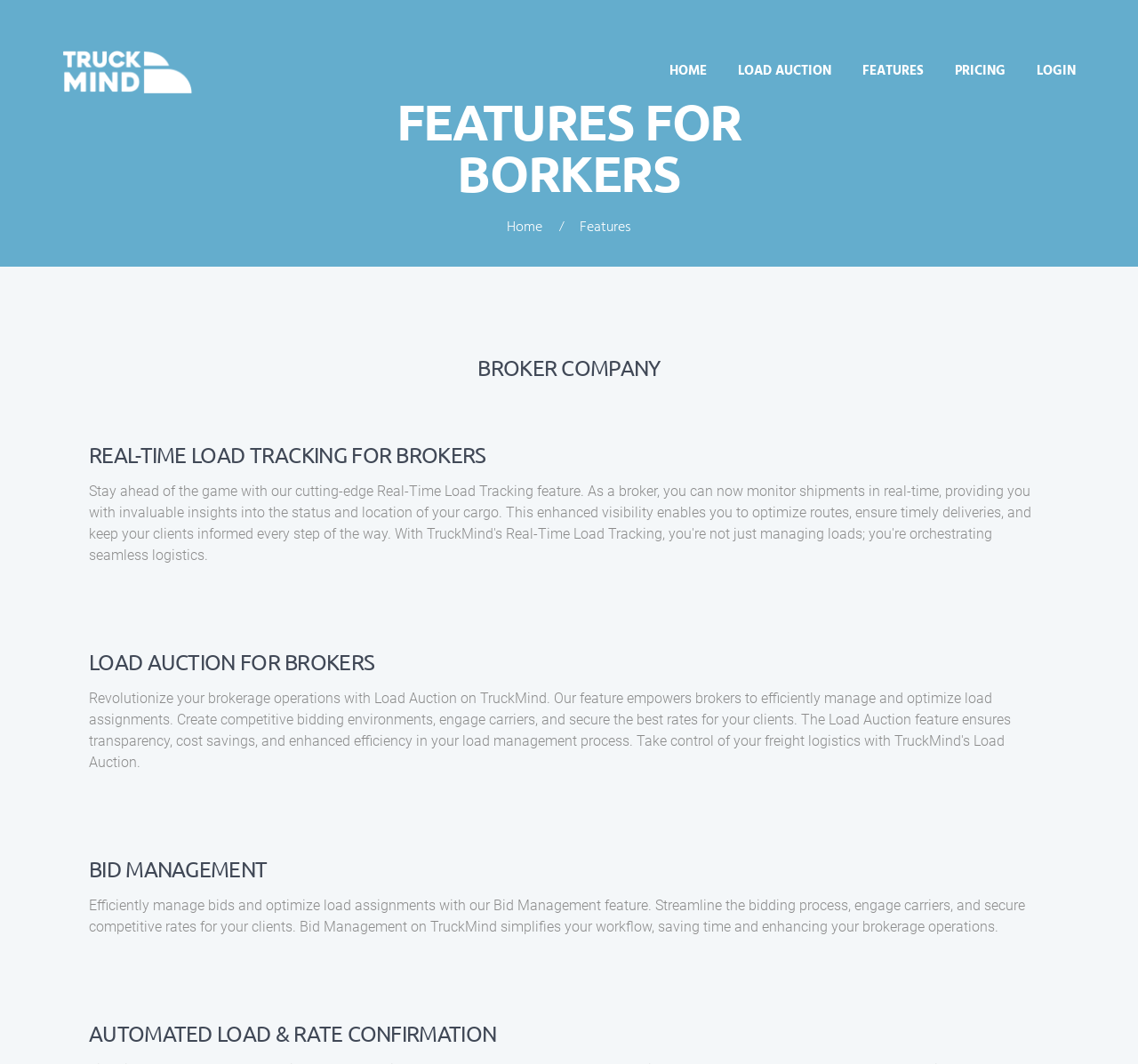Use a single word or phrase to respond to the question:
What is the main navigation menu?

HOME, LOAD AUCTION, FEATURES, PRICING, LOGIN